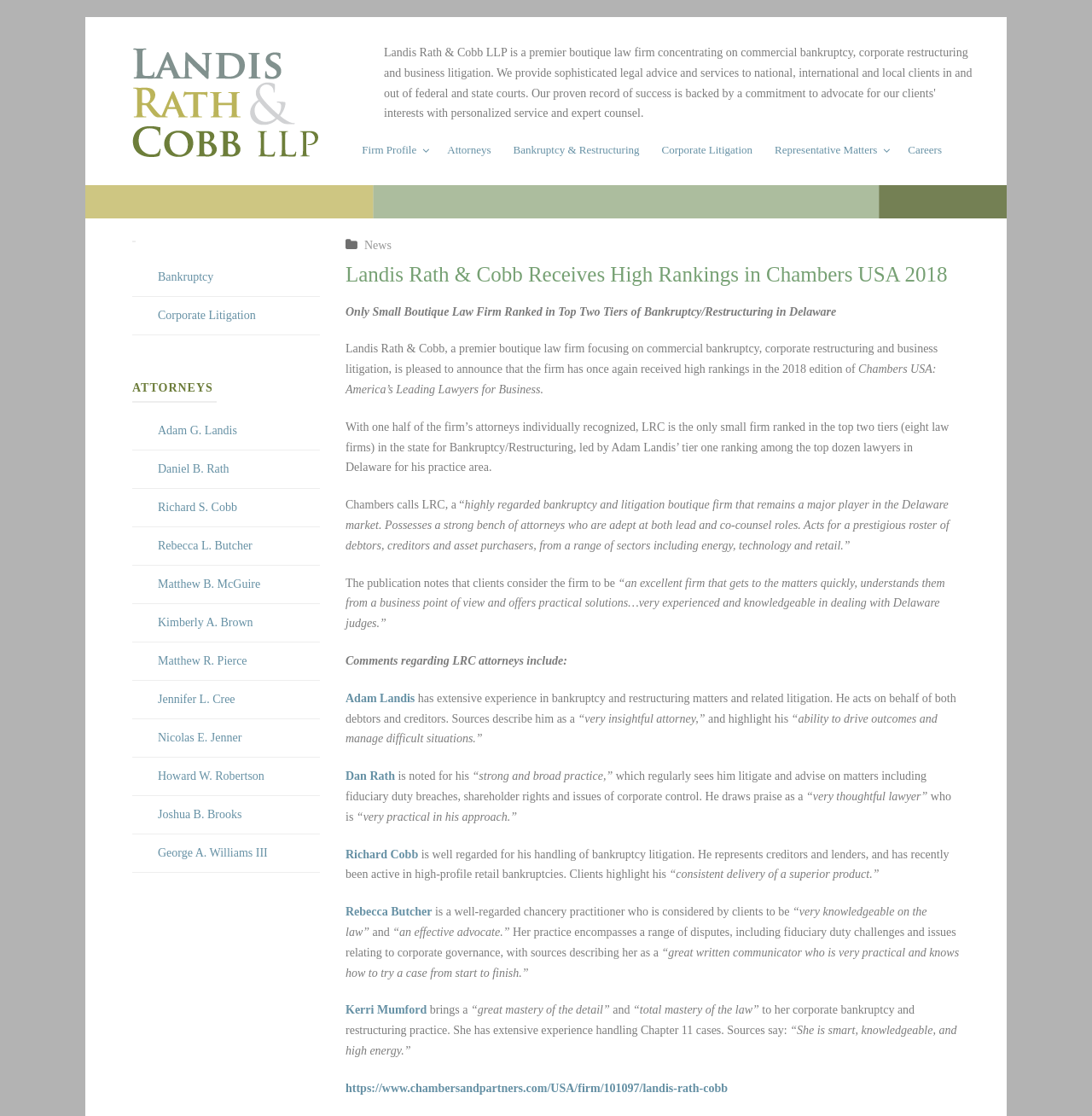What is the firm's practice area?
Refer to the screenshot and answer in one word or phrase.

Bankruptcy, Corporate Litigation